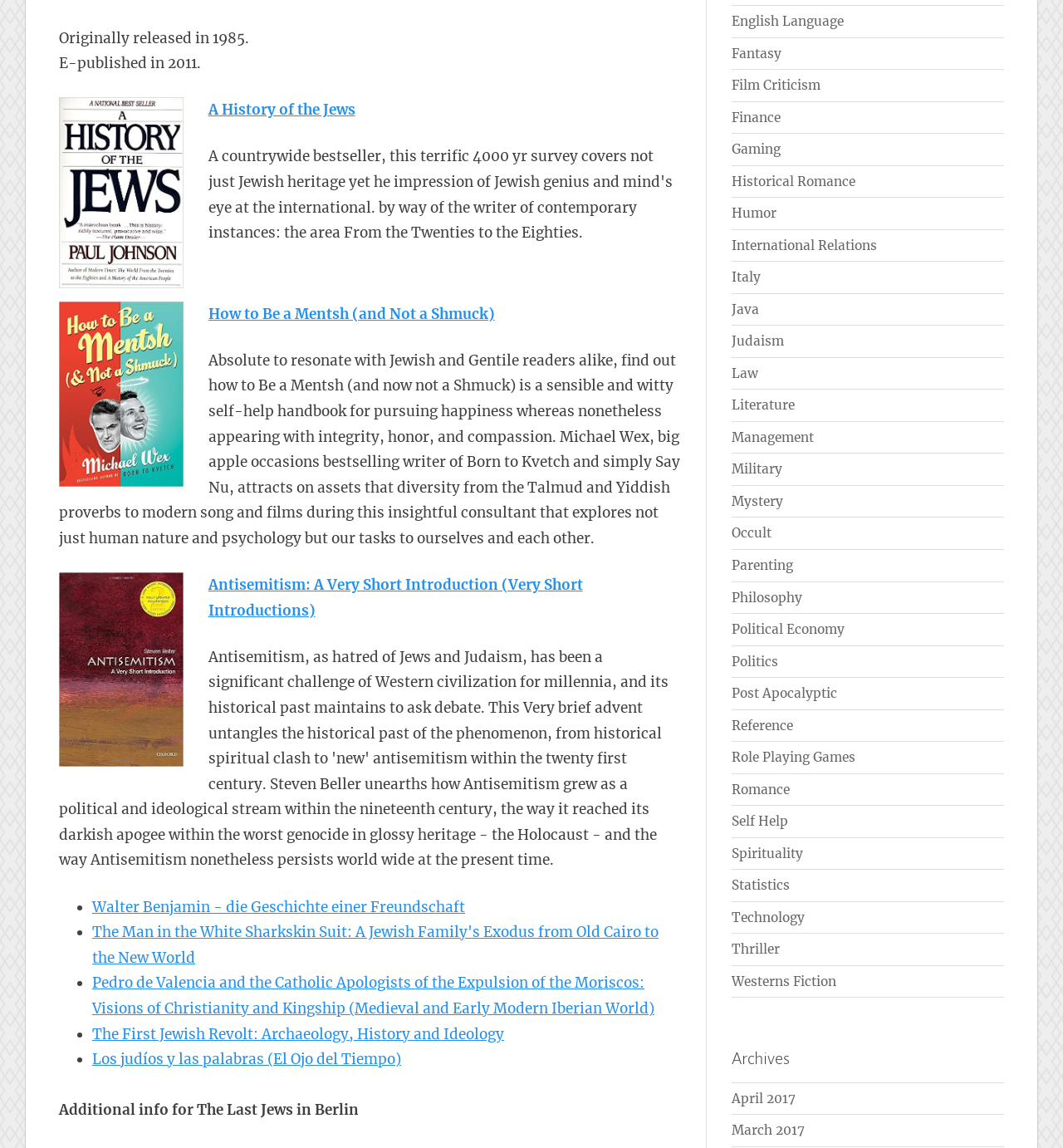Using the provided description: "Occult", find the bounding box coordinates of the corresponding UI element. The output should be four float numbers between 0 and 1, in the format [left, top, right, bottom].

[0.688, 0.458, 0.726, 0.471]